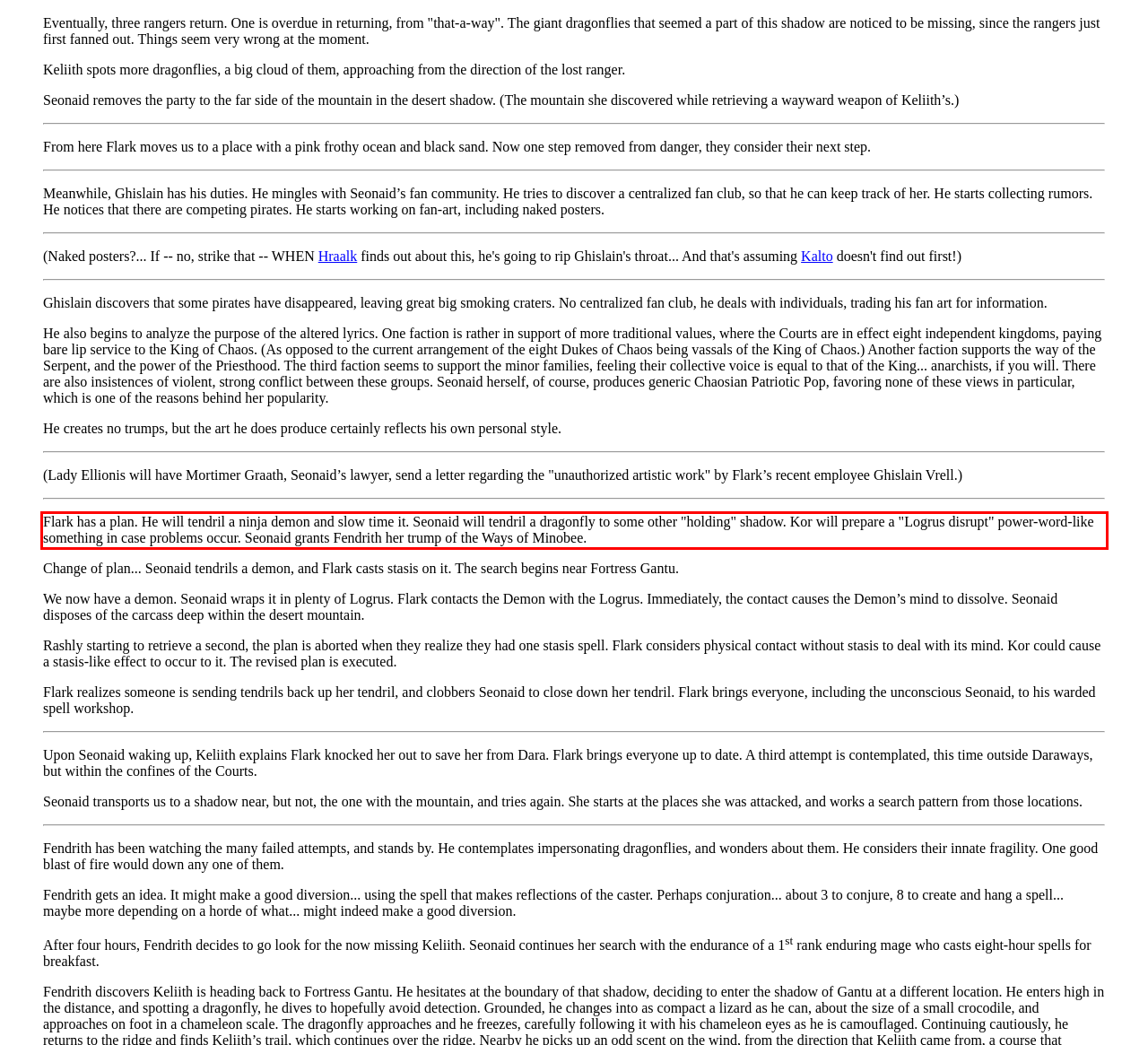You are given a webpage screenshot with a red bounding box around a UI element. Extract and generate the text inside this red bounding box.

Flark has a plan. He will tendril a ninja demon and slow time it. Seonaid will tendril a dragonfly to some other "holding" shadow. Kor will prepare a "Logrus disrupt" power-word-like something in case problems occur. Seonaid grants Fendrith her trump of the Ways of Minobee.